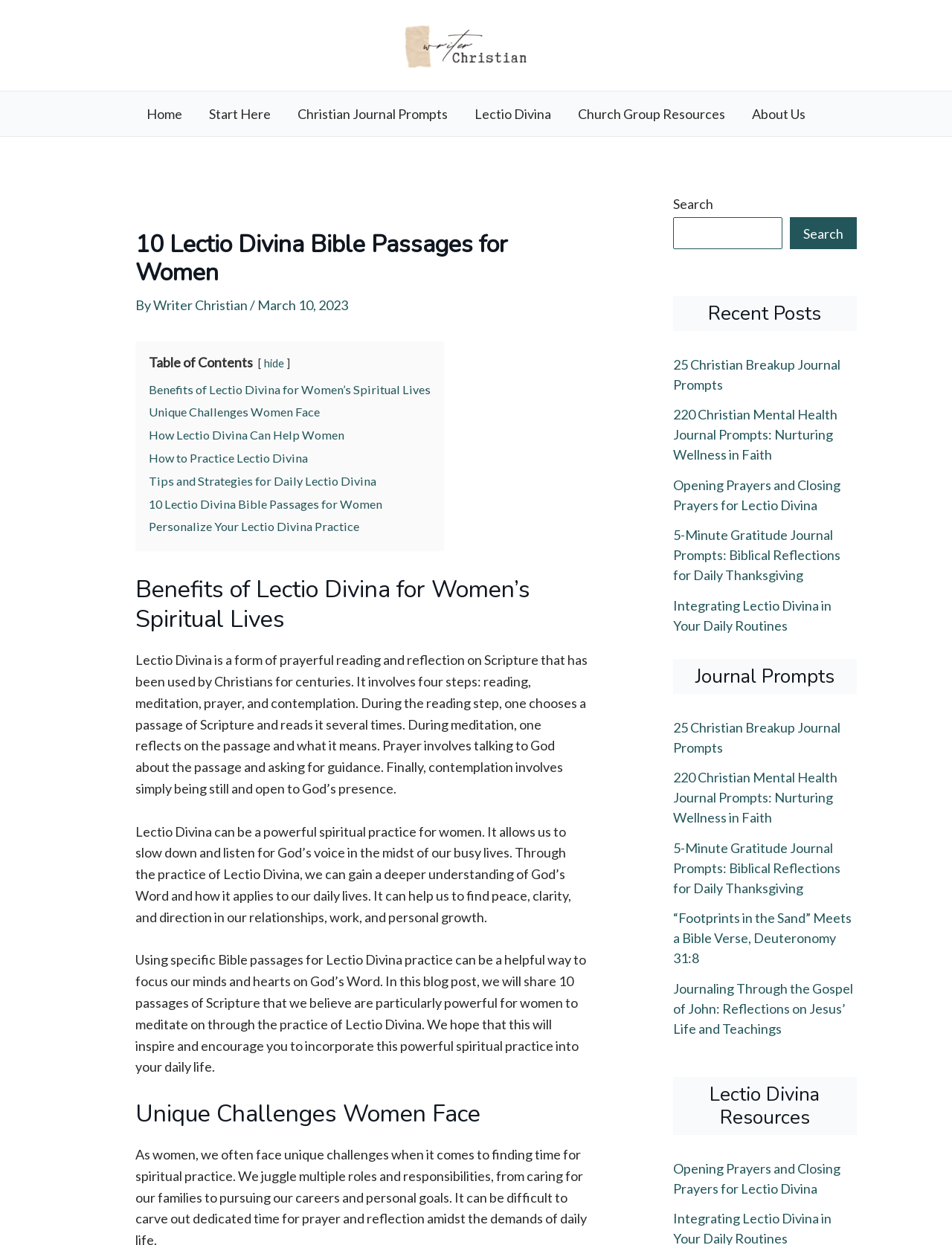Locate the bounding box of the UI element described by: "Writer Christian" in the given webpage screenshot.

[0.161, 0.238, 0.262, 0.251]